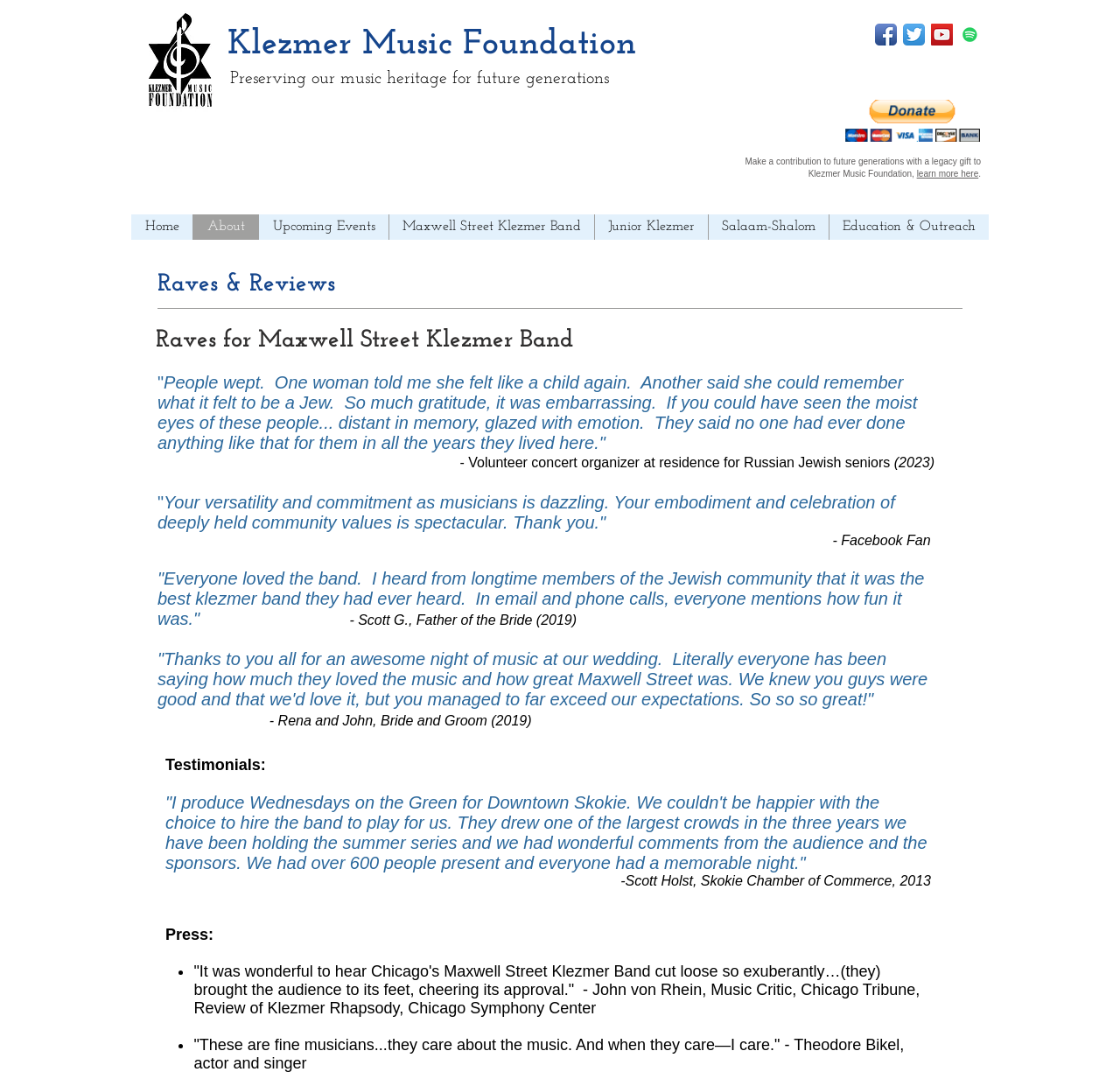What is the name of the music critic who wrote a review?
Answer the question in a detailed and comprehensive manner.

The name of the music critic can be found in the static text element '- John von Rhein, Music Critic, Chicago Tribune, Review of Klezmer Rhapsody, Chicago Symphony Center' which is a child of the list element 'Press'.